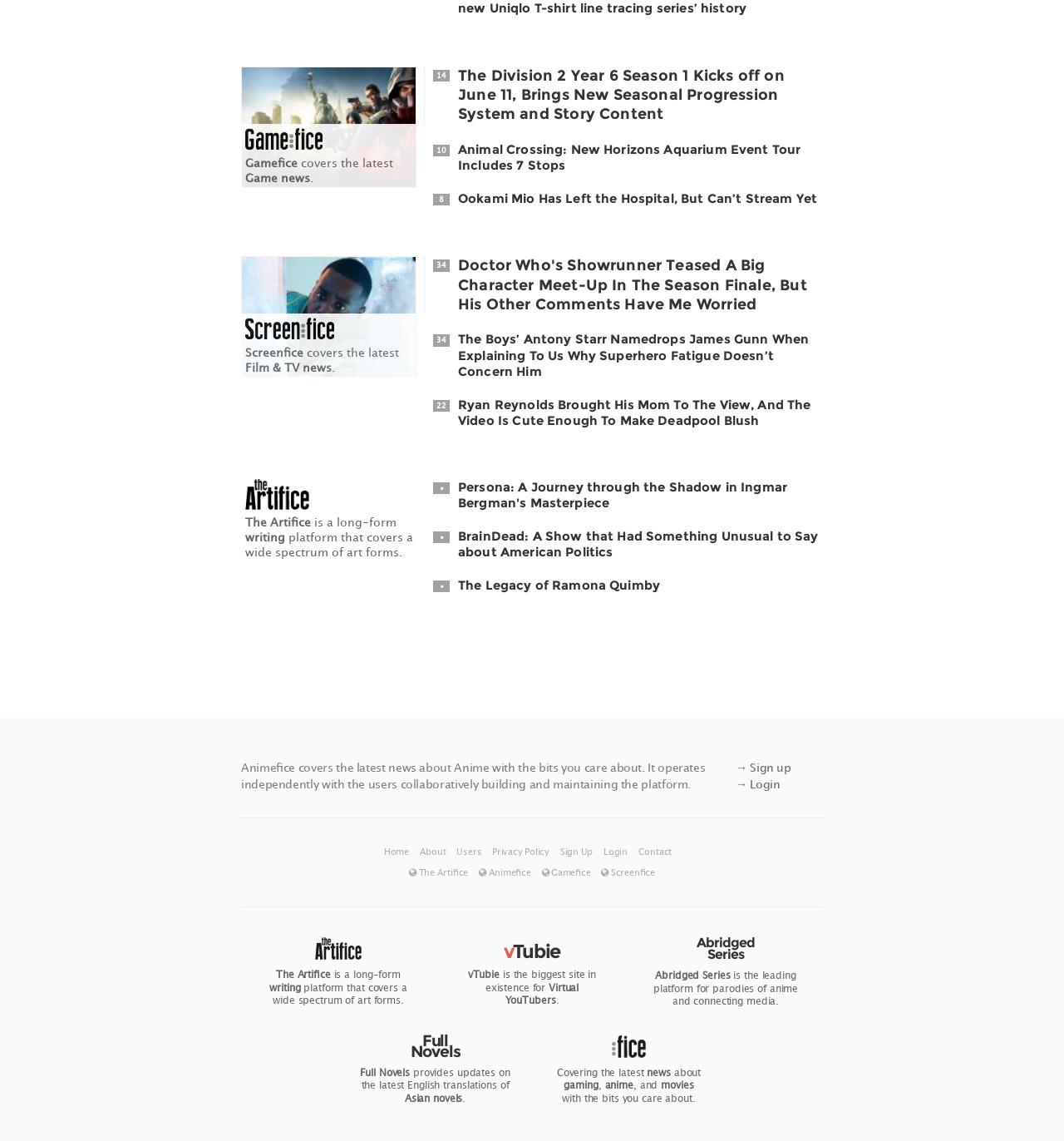Can you find the bounding box coordinates of the area I should click to execute the following instruction: "Click on the 'Home' link"?

None